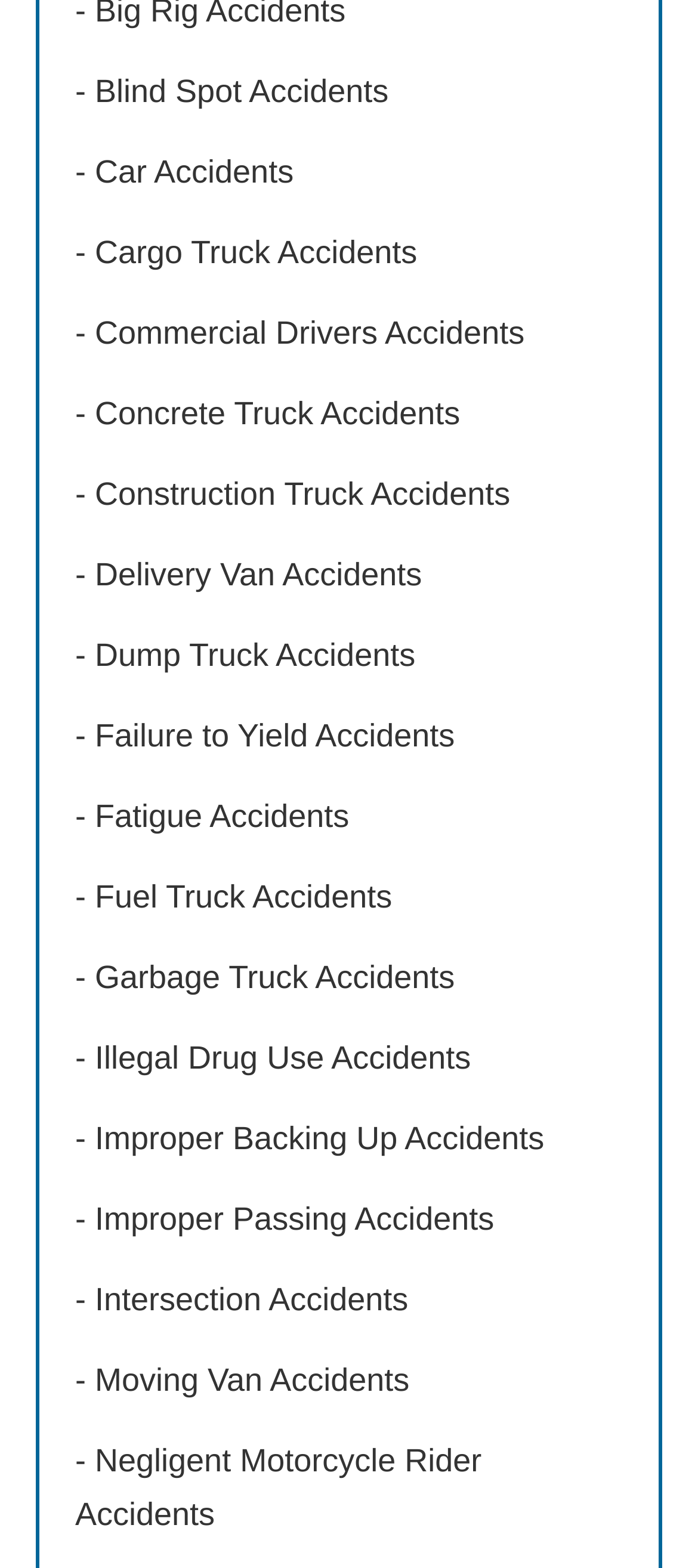Determine the coordinates of the bounding box that should be clicked to complete the instruction: "Explore 'Cargo Truck Accidents'". The coordinates should be represented by four float numbers between 0 and 1: [left, top, right, bottom].

[0.108, 0.149, 0.598, 0.172]